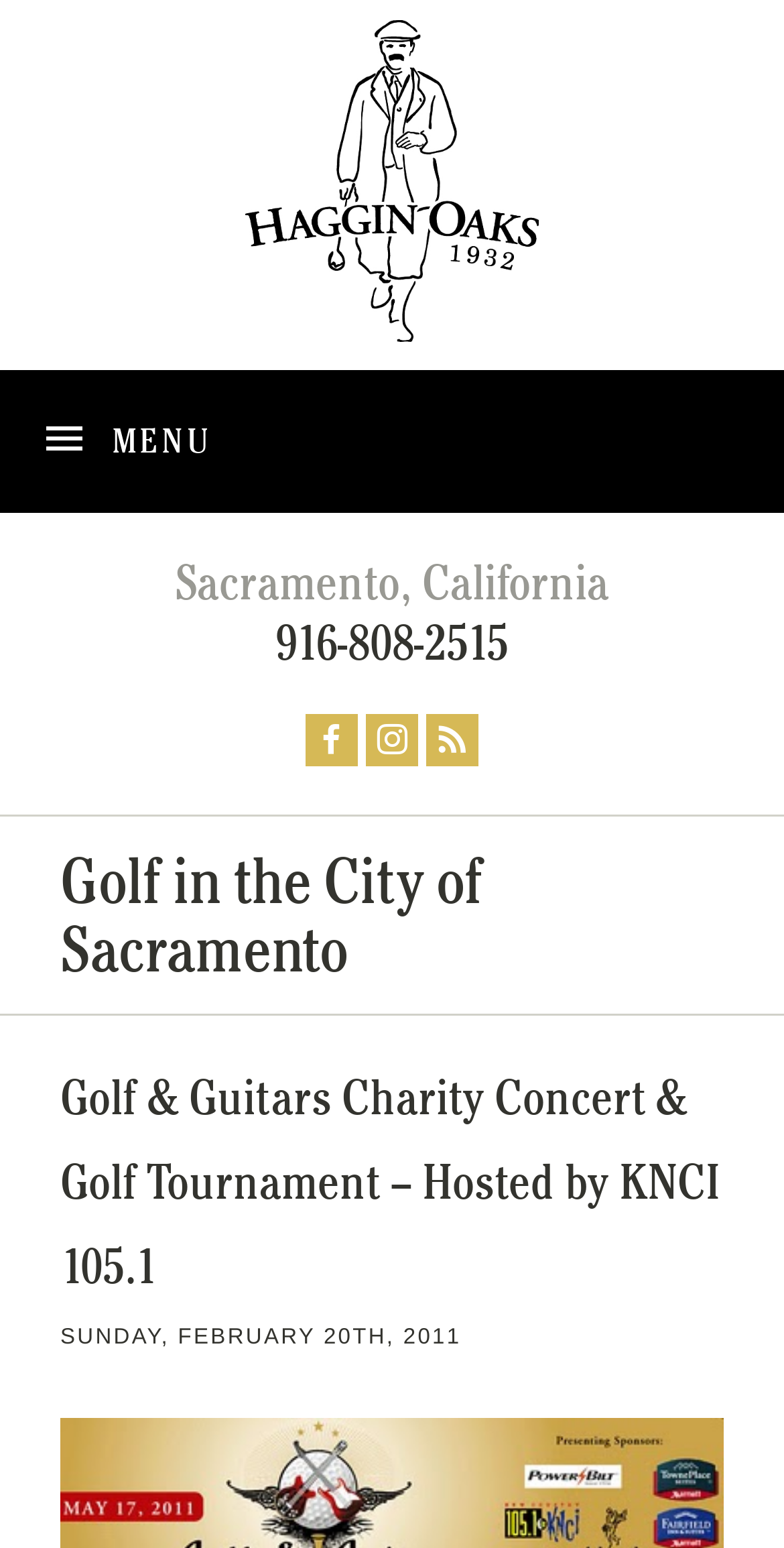What is the principal heading displayed on the webpage?

Golf & Guitars Charity Concert & Golf Tournament – Hosted by KNCI 105.1